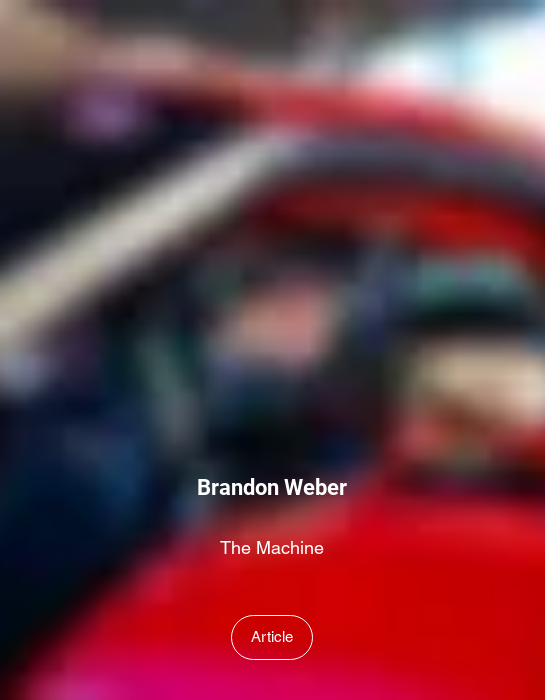Respond to the question below with a concise word or phrase:
What is the purpose of the button below Brandon Weber's name?

To access an article